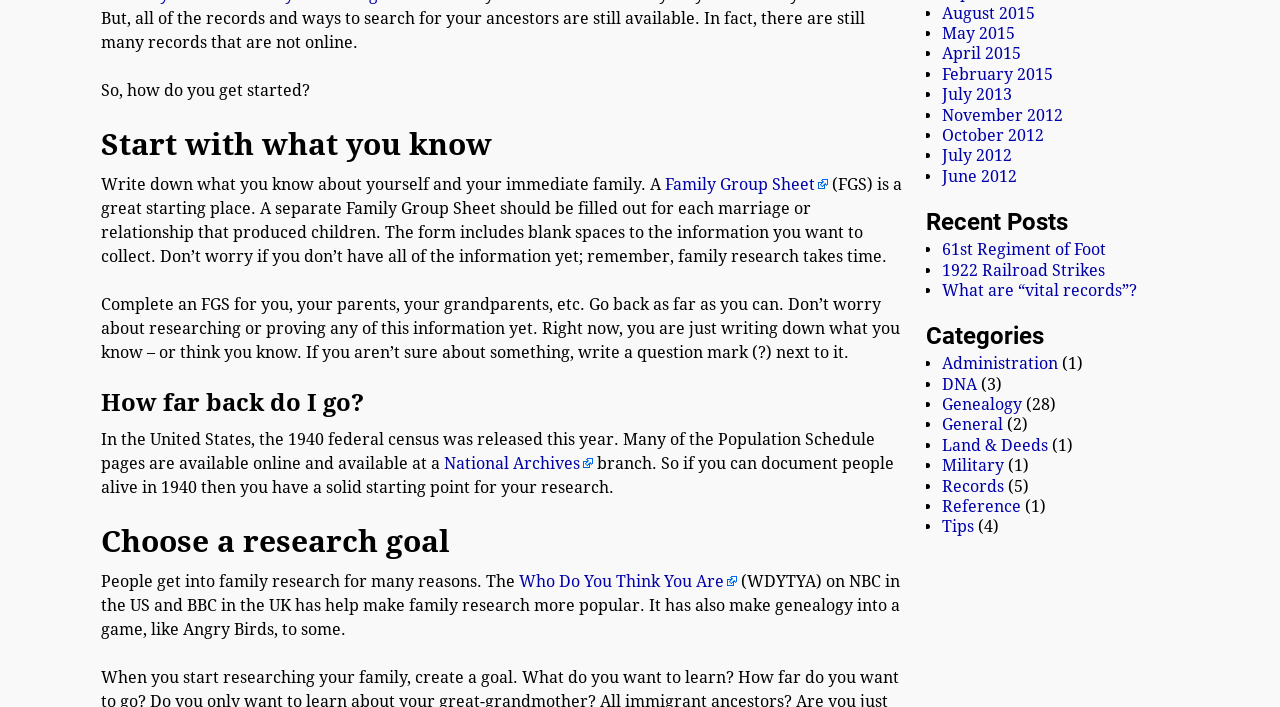Given the element description July 2013, identify the bounding box coordinates for the UI element on the webpage screenshot. The format should be (top-left x, top-left y, bottom-right x, bottom-right y), with values between 0 and 1.

[0.736, 0.121, 0.791, 0.147]